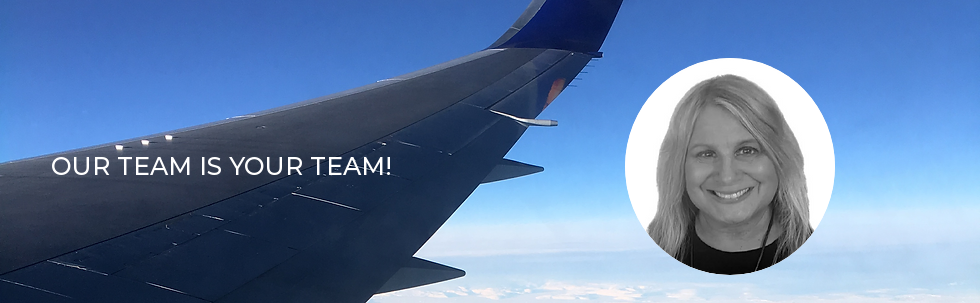What is the theme of the inspirational statement in the image?
Refer to the image and give a detailed response to the question.

The inspirational statement 'OUR TEAM IS YOUR TEAM!' highlights the collaborative ethos of the organization, which implies that the theme of the statement is about teamwork and partnership.